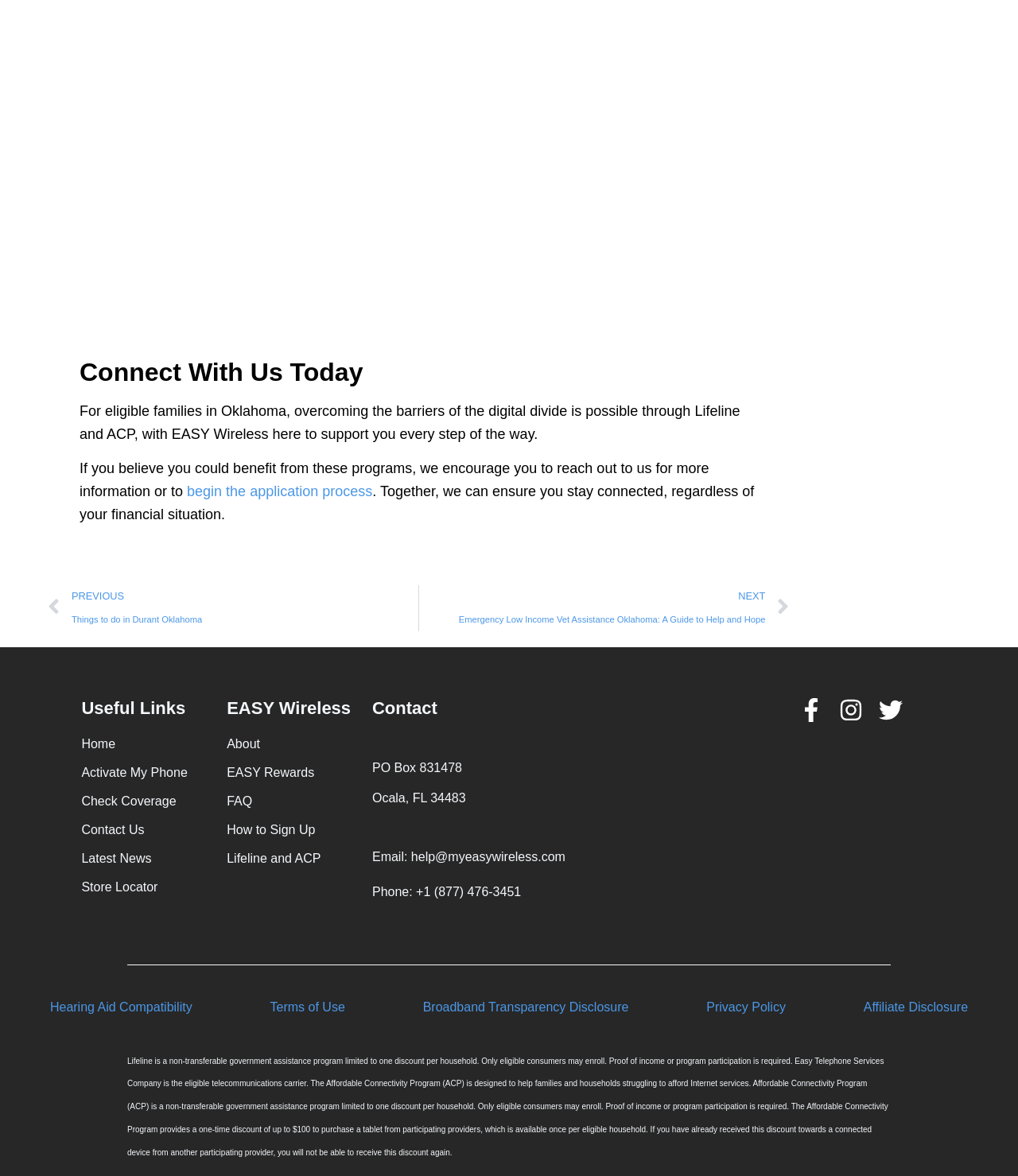How many social media links are present on the webpage?
Look at the image and respond with a one-word or short-phrase answer.

3